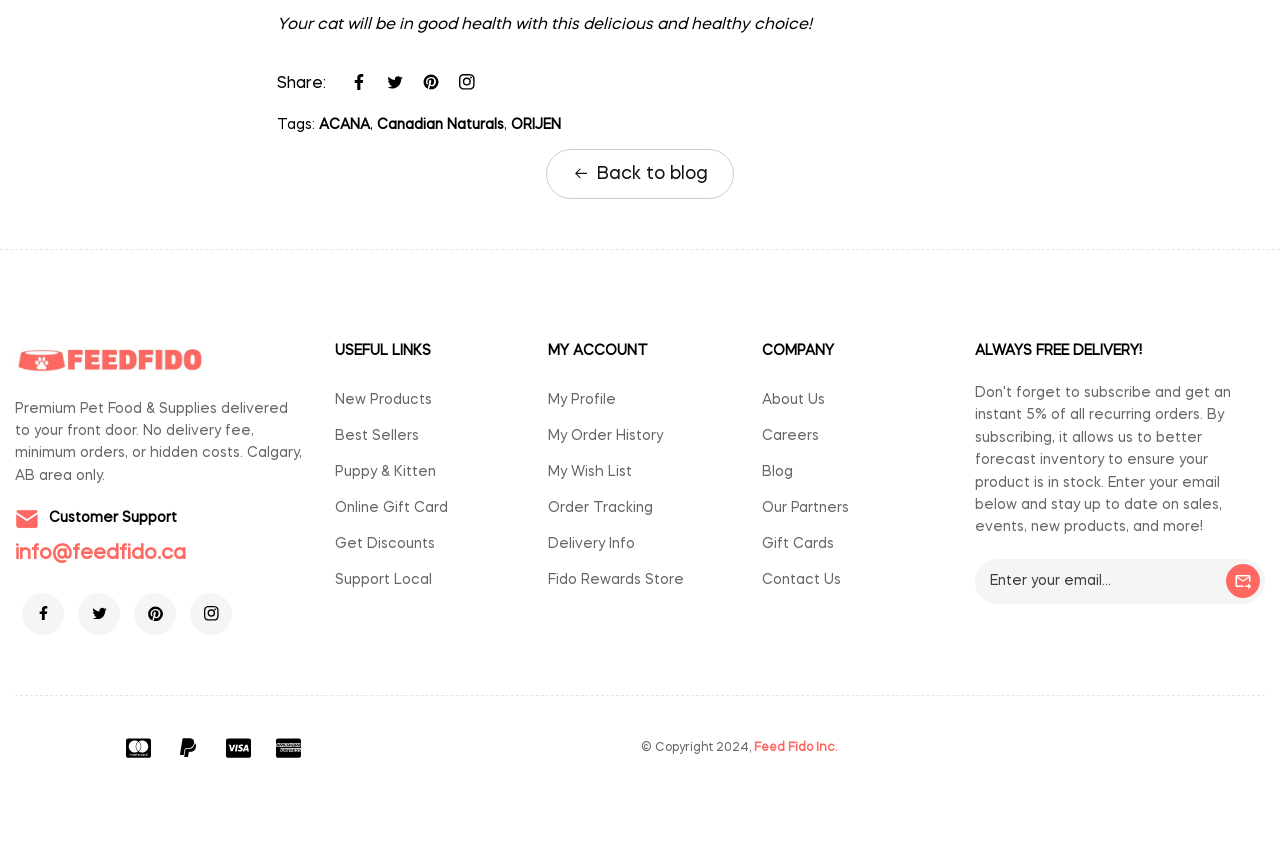Identify the bounding box coordinates for the element you need to click to achieve the following task: "Visit David I. Crabtree's profile". Provide the bounding box coordinates as four float numbers between 0 and 1, in the form [left, top, right, bottom].

None